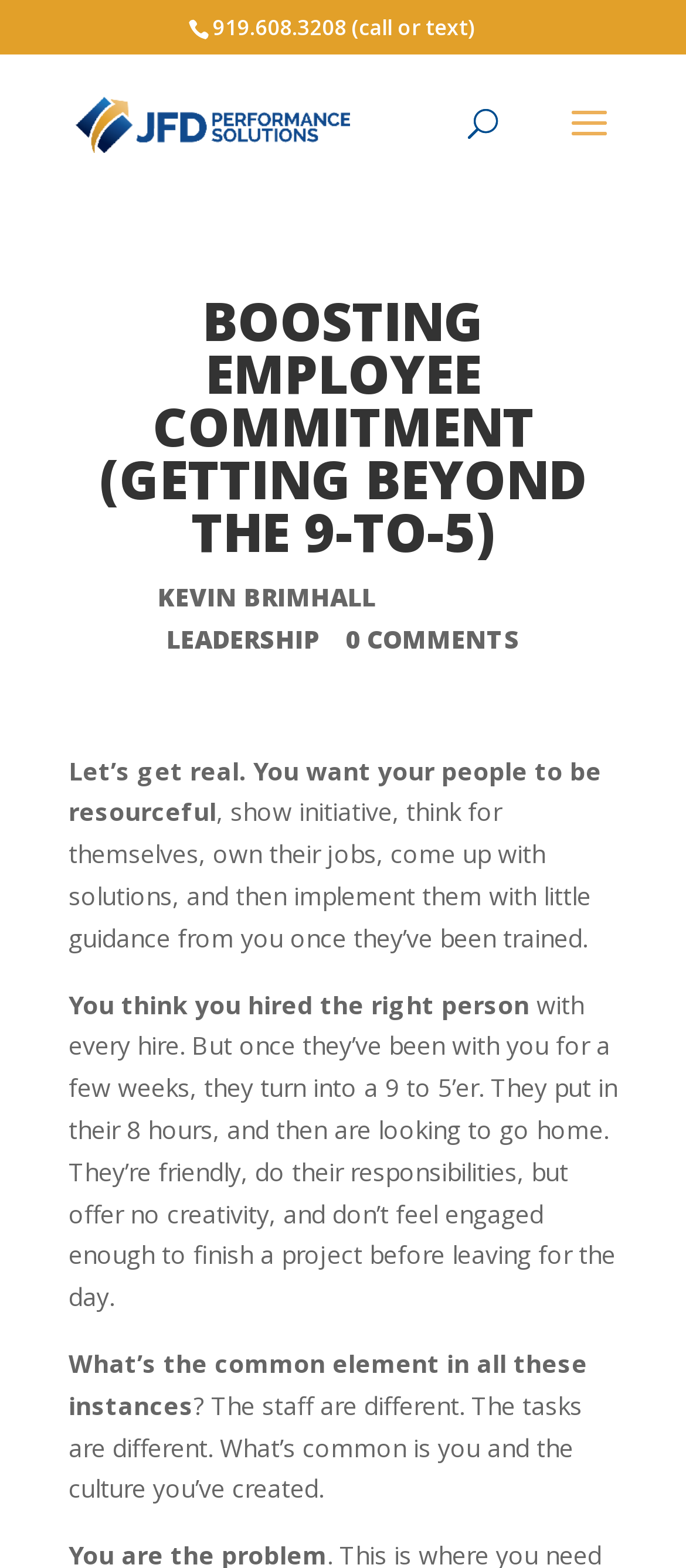Who is the author of the article?
We need a detailed and exhaustive answer to the question. Please elaborate.

I found the author's name by looking at the link element with the text 'KEVIN BRIMHALL' at coordinates [0.229, 0.37, 0.547, 0.391]. It is located next to the 'BY' text and the date 'AUG 7, 2018'.